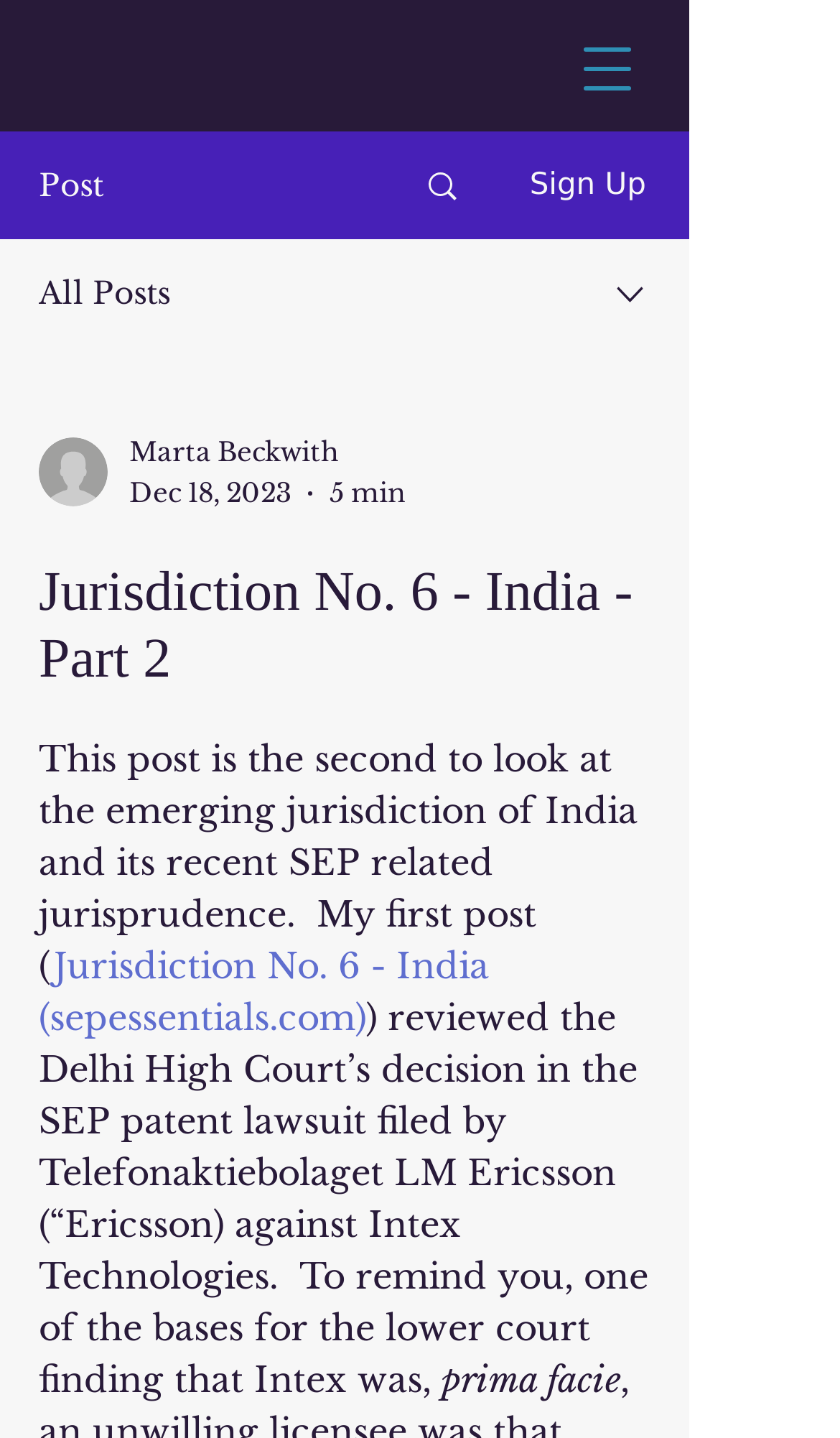What is the name of the court mentioned in the post?
Answer with a single word or phrase by referring to the visual content.

Delhi High Court